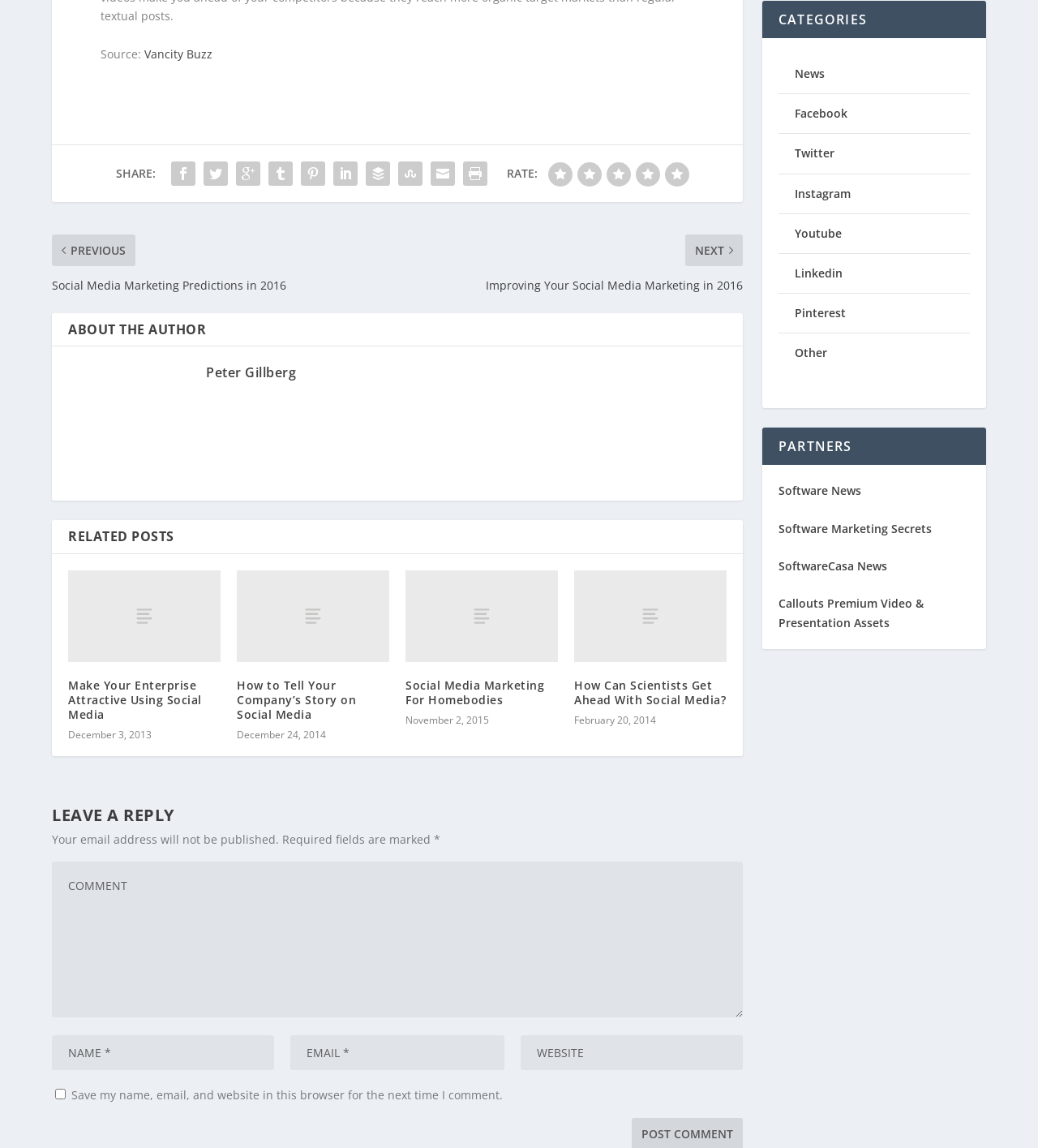Determine the bounding box coordinates of the UI element described by: "input value="Name *" name="author"".

[0.05, 0.902, 0.264, 0.932]